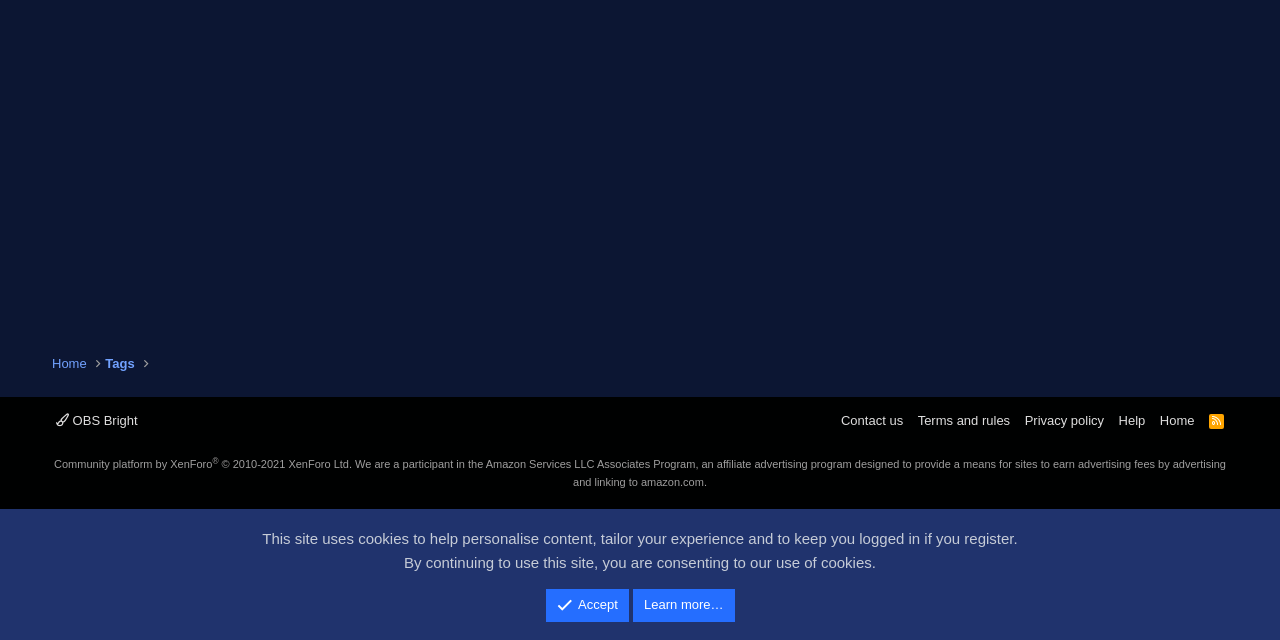Bounding box coordinates should be in the format (top-left x, top-left y, bottom-right x, bottom-right y) and all values should be floating point numbers between 0 and 1. Determine the bounding box coordinate for the UI element described as: Terms and rules

[0.714, 0.643, 0.792, 0.672]